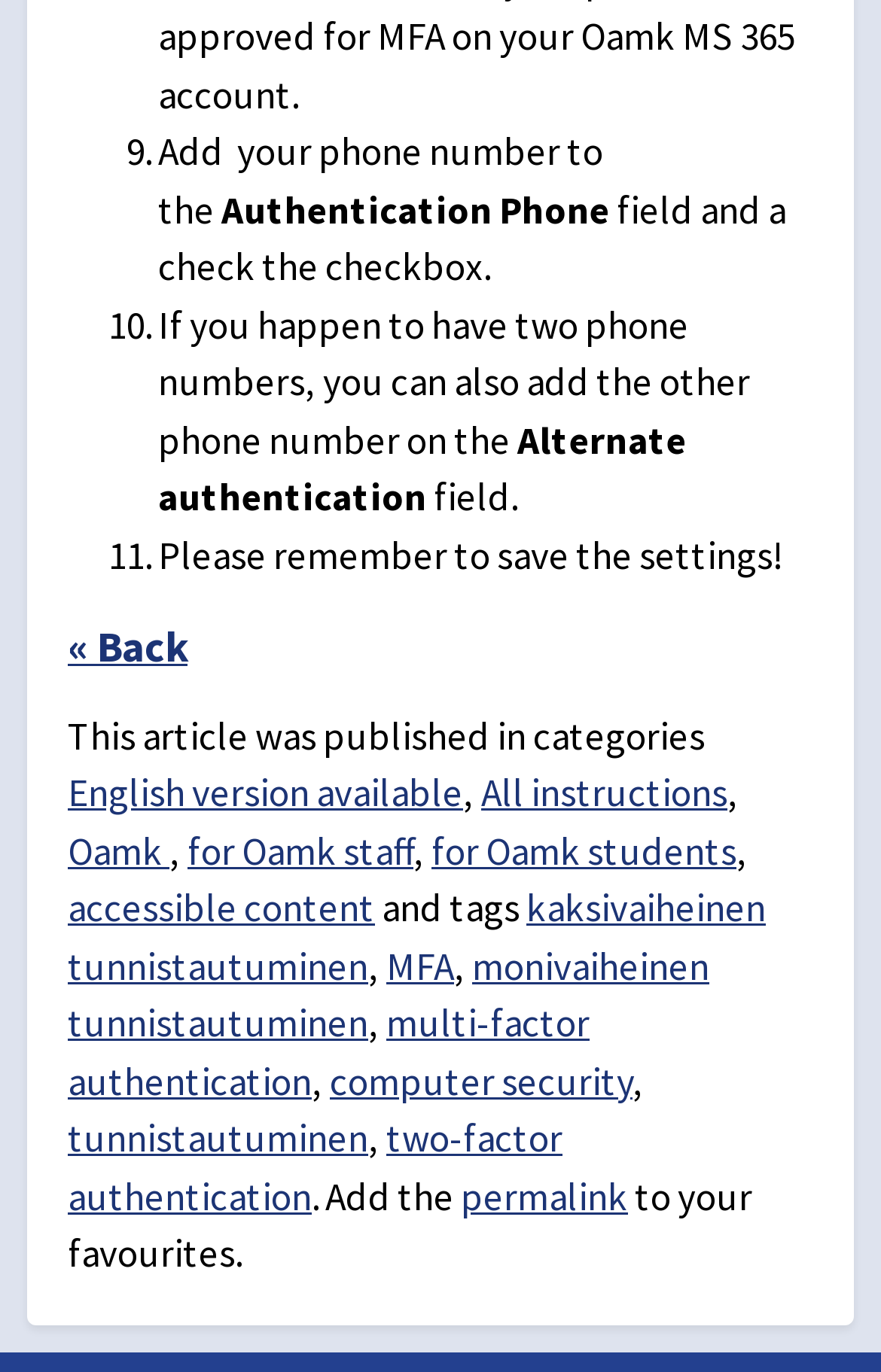Kindly determine the bounding box coordinates for the clickable area to achieve the given instruction: "Visit the 'Oamk' link".

[0.077, 0.602, 0.192, 0.638]